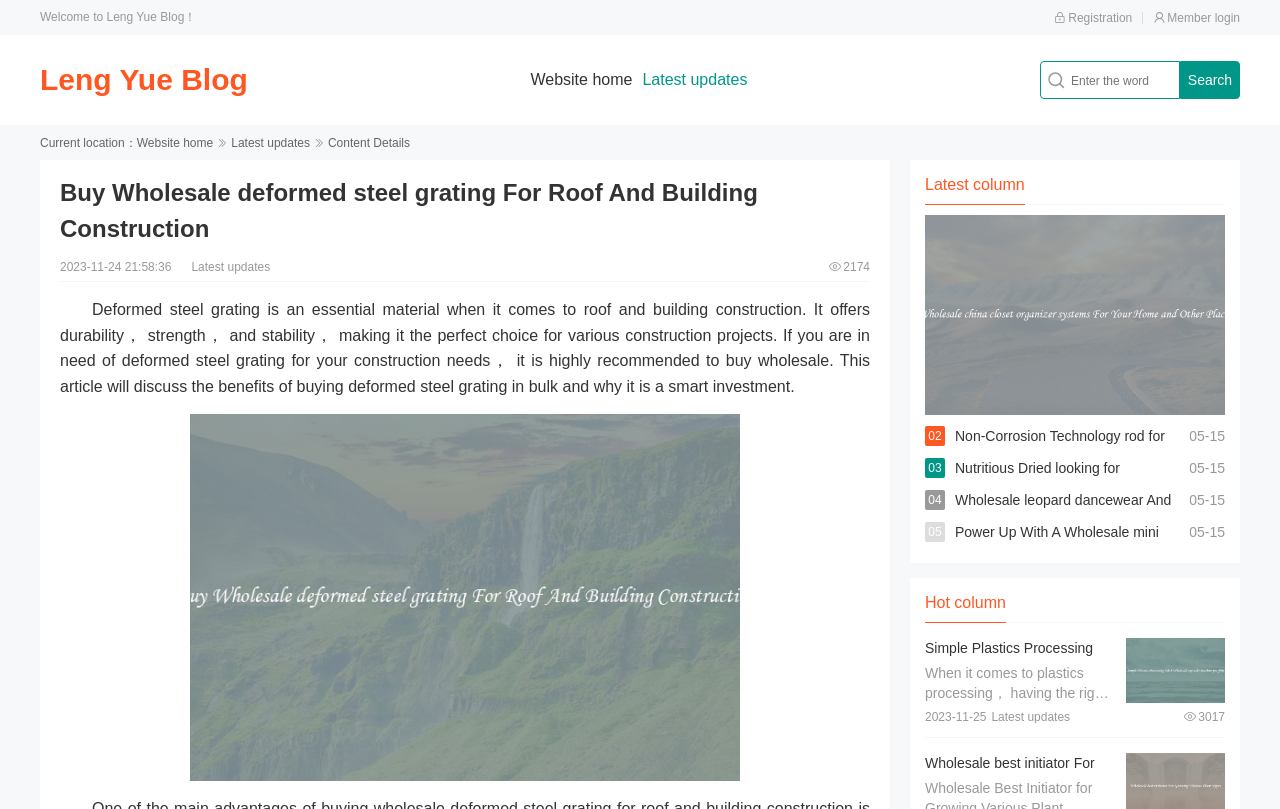What is the website's name?
Provide an in-depth answer to the question, covering all aspects.

I determined the website's name by looking at the top-left corner of the webpage, where it says 'Welcome to Leng Yue Blog！' and also finding a link with the text 'Leng Yue Blog'.